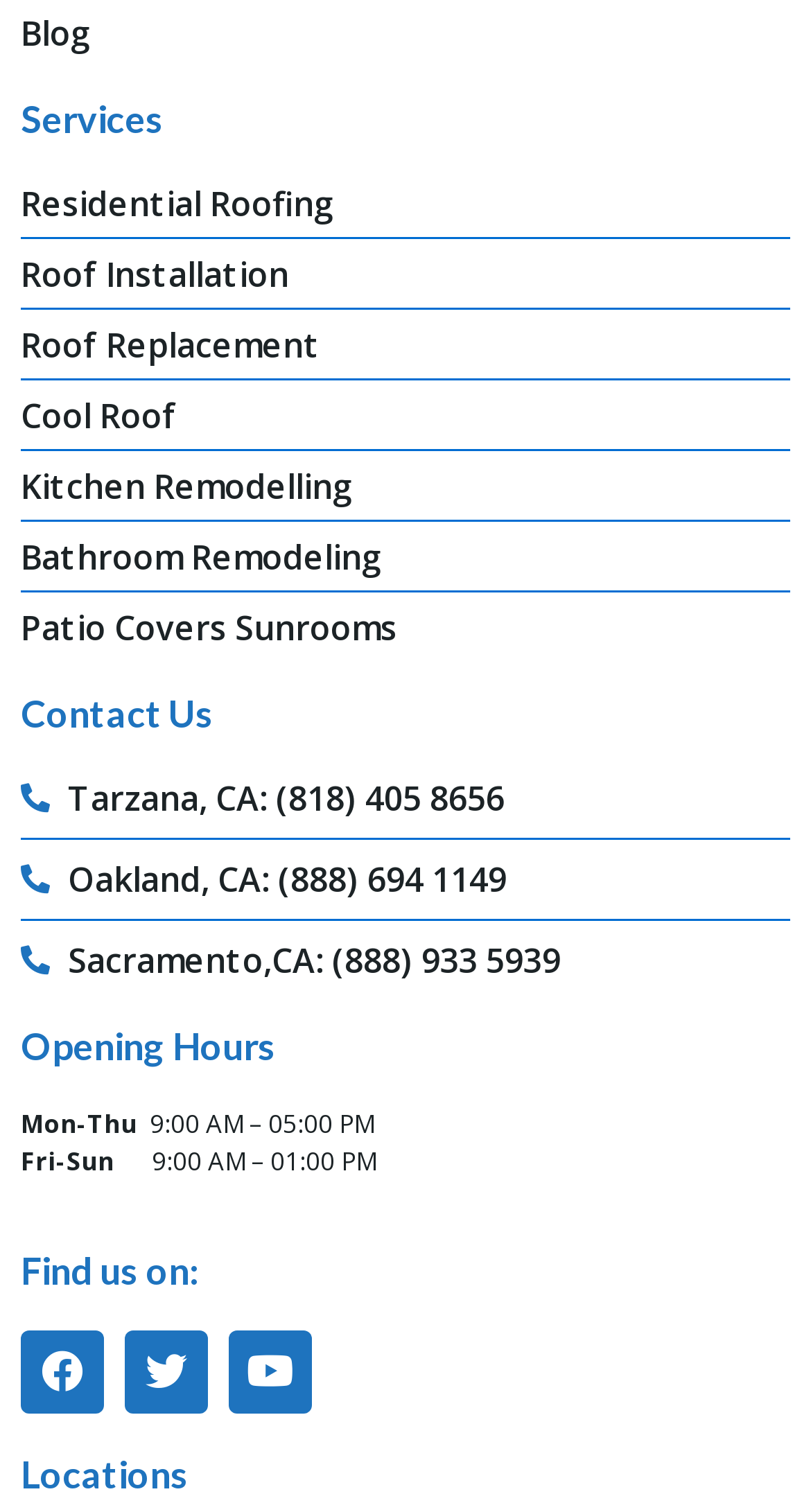What are the opening hours on Fridays?
Refer to the image and give a detailed answer to the question.

I looked at the 'Opening Hours' section and found the schedule for Fridays, which is '9:00 AM – 01:00 PM'.